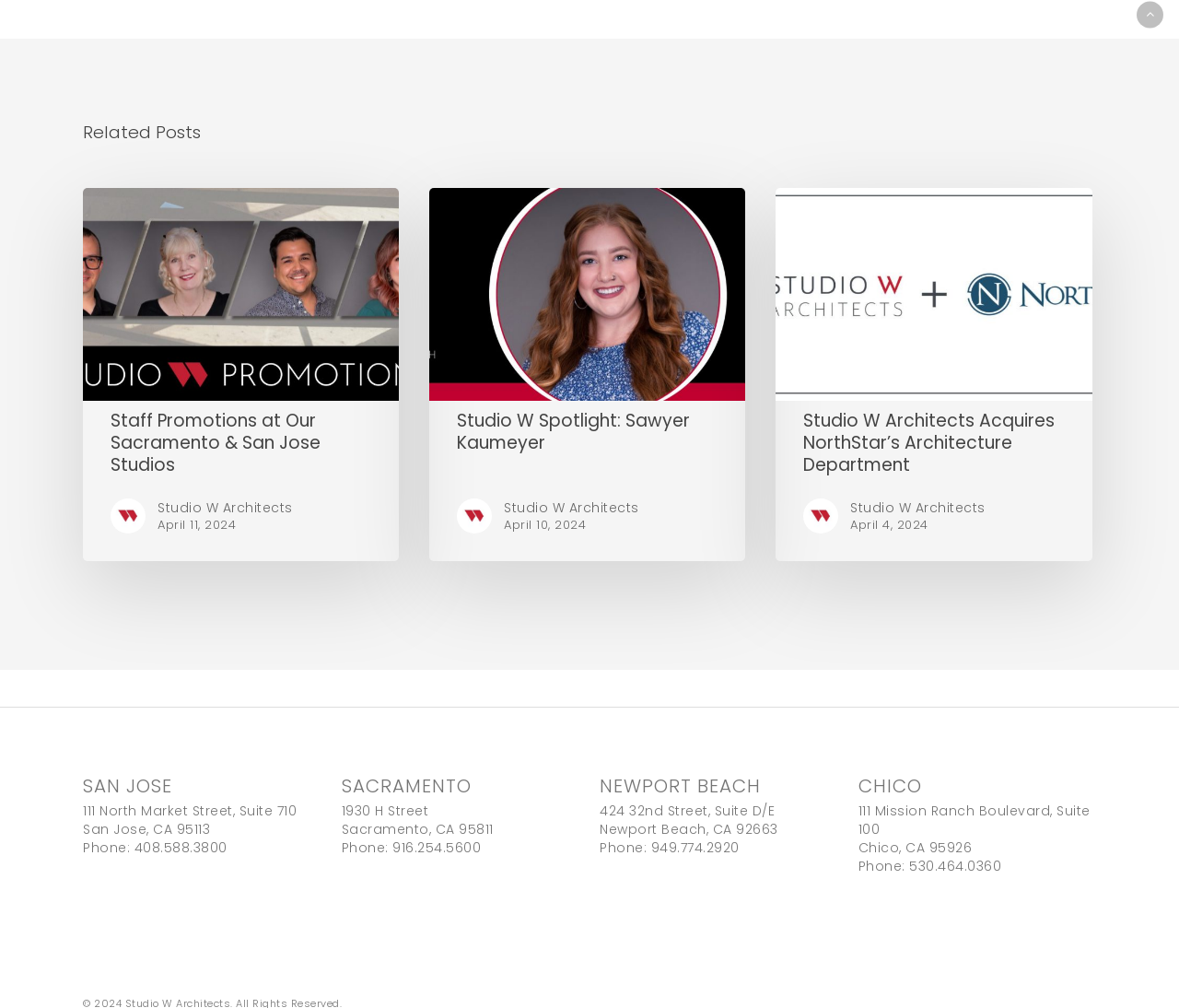Using floating point numbers between 0 and 1, provide the bounding box coordinates in the format (top-left x, top-left y, bottom-right x, bottom-right y). Locate the UI element described here: parent_node: PORTFOLIO

[0.964, 0.001, 0.987, 0.028]